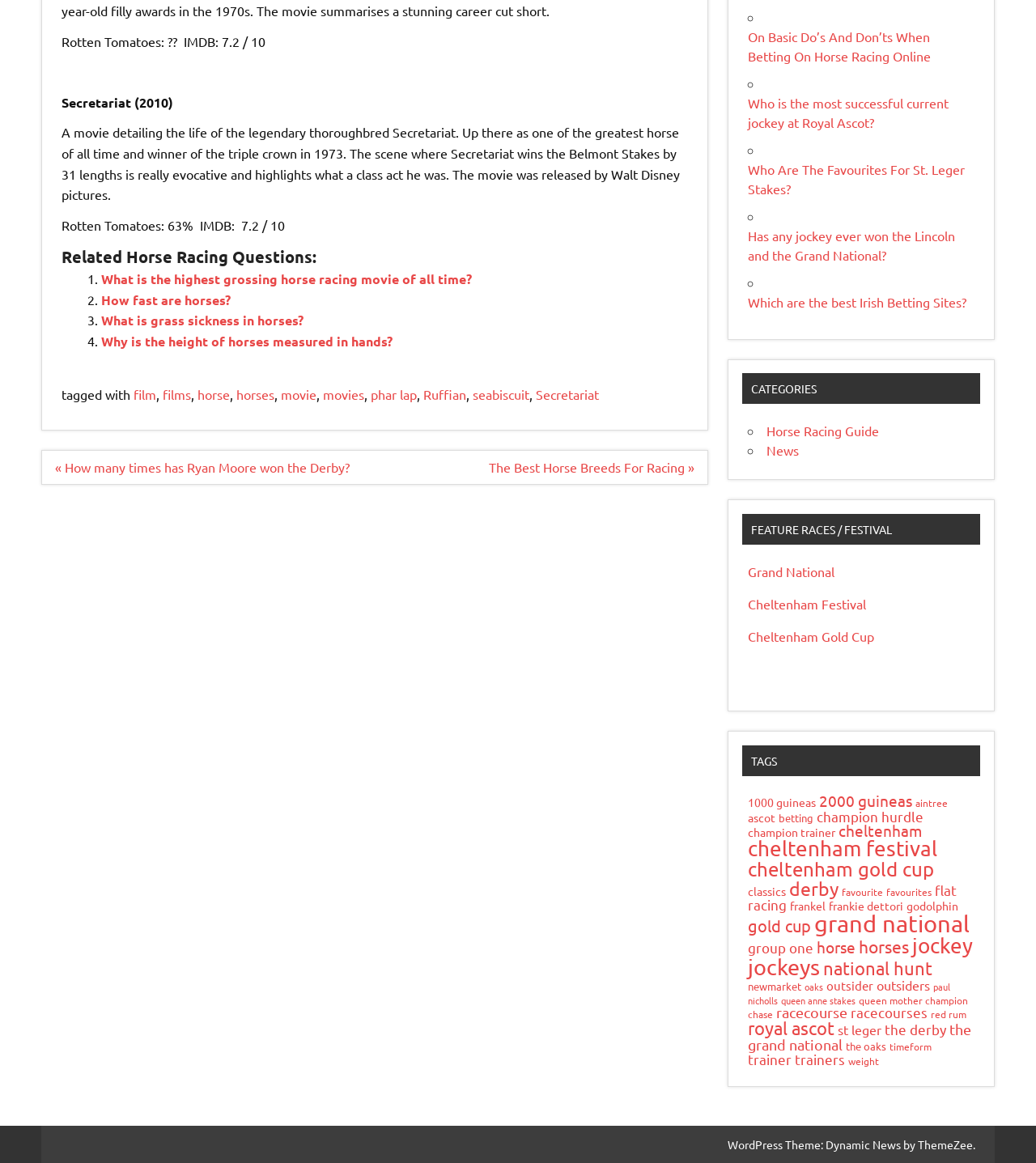What is the rating of the movie Secretariat?
Please respond to the question with a detailed and well-explained answer.

The rating of the movie Secretariat can be found in the static text 'Rotten Tomatoes: 63%  IMDB: 7.2 / 10' at the top of the webpage.